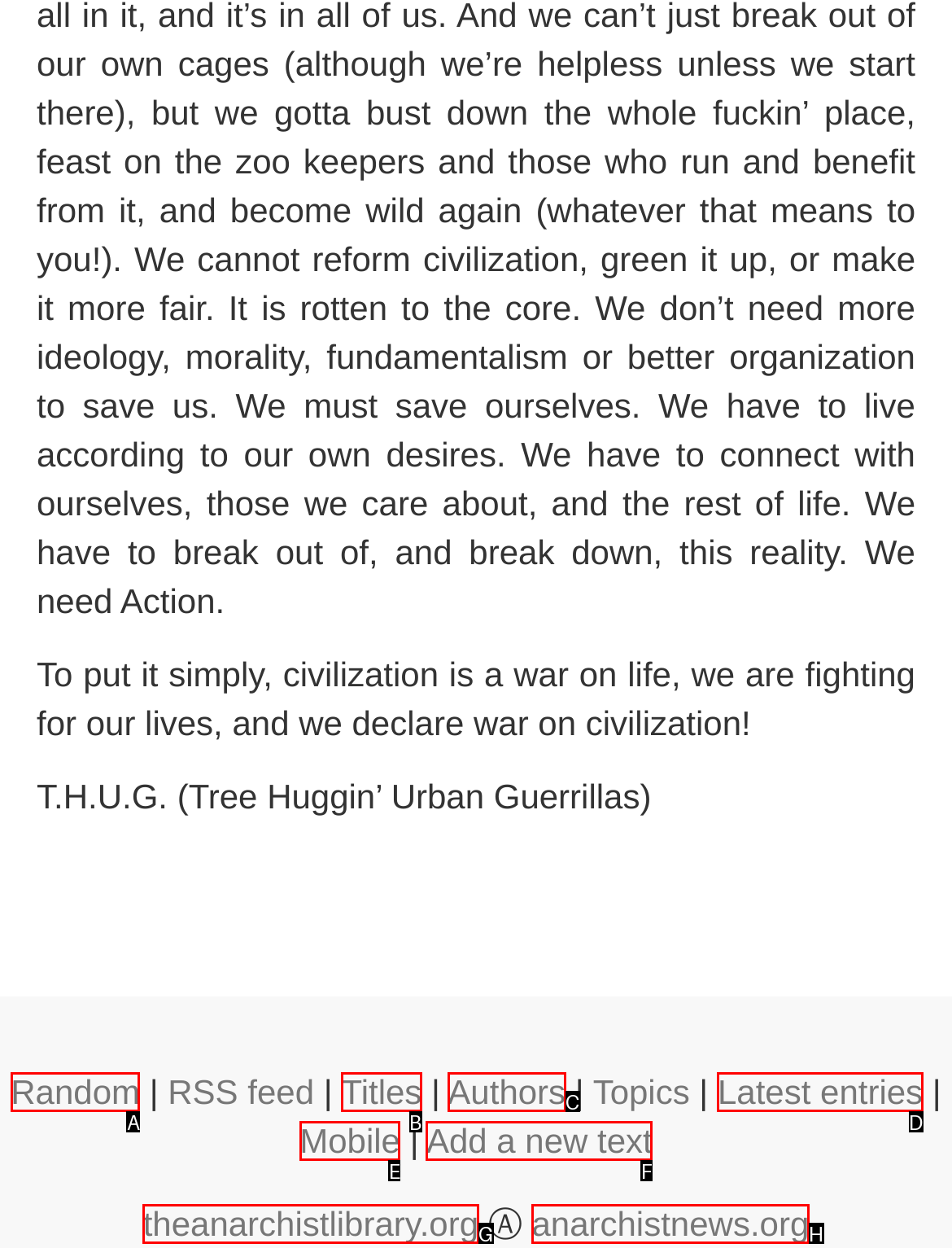Tell me which one HTML element best matches the description: anarchistnews.org
Answer with the option's letter from the given choices directly.

H